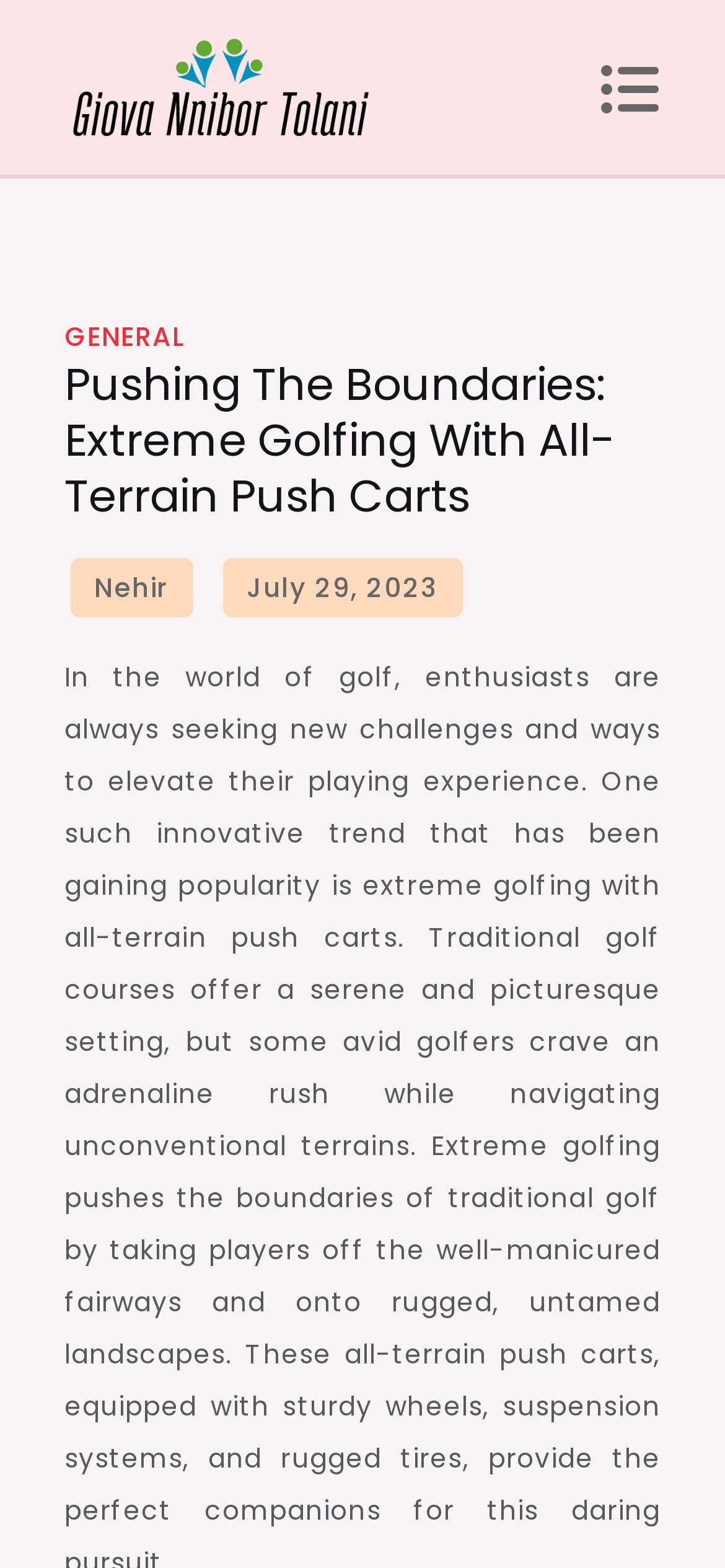Using the image as a reference, answer the following question in as much detail as possible:
What is the topic of the webpage?

Based on the webpage structure and content, it appears that the topic of the webpage is extreme golfing, specifically with all-terrain push carts.